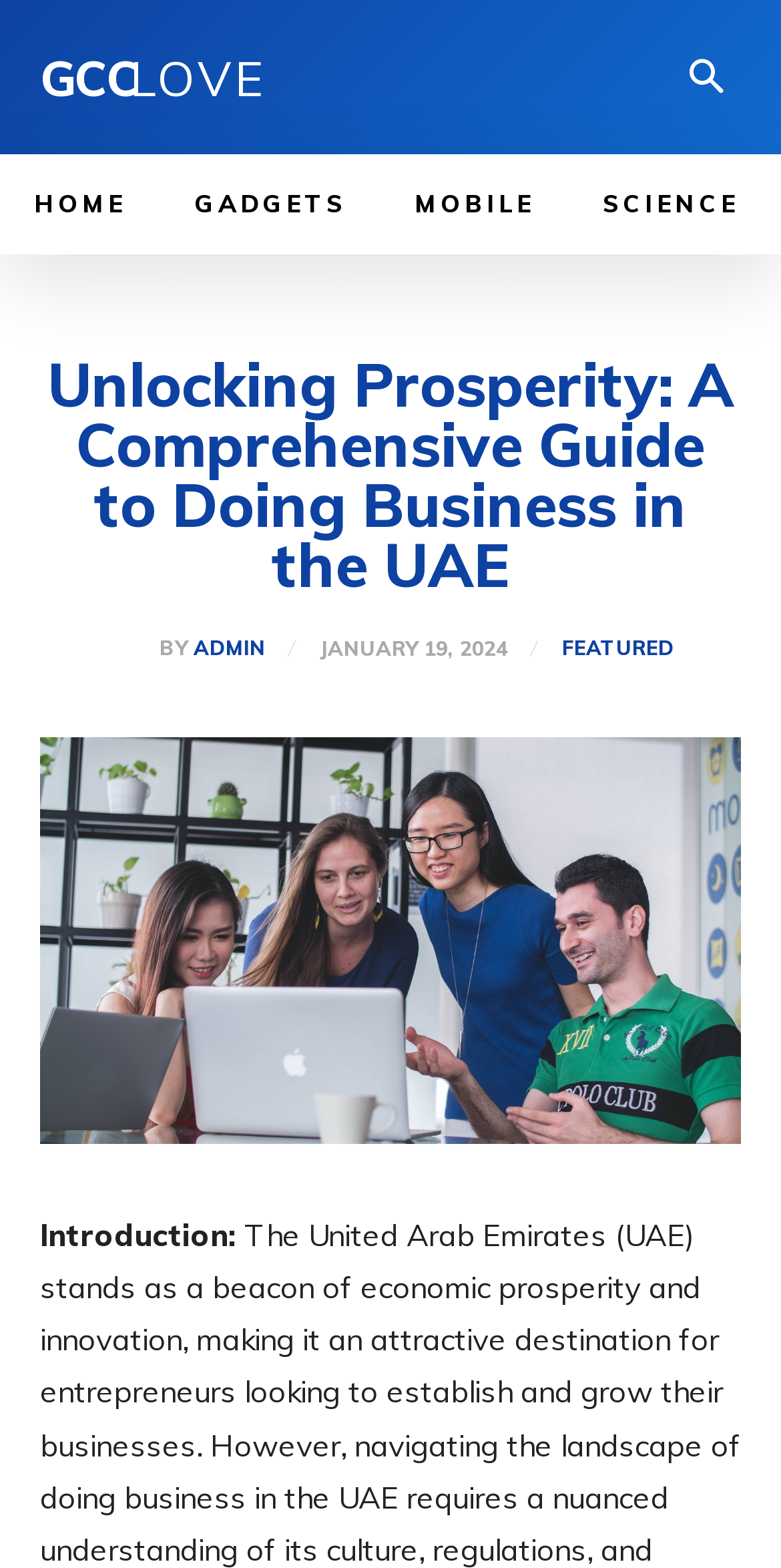How many main navigation links are there?
Based on the image, give a concise answer in the form of a single word or short phrase.

4